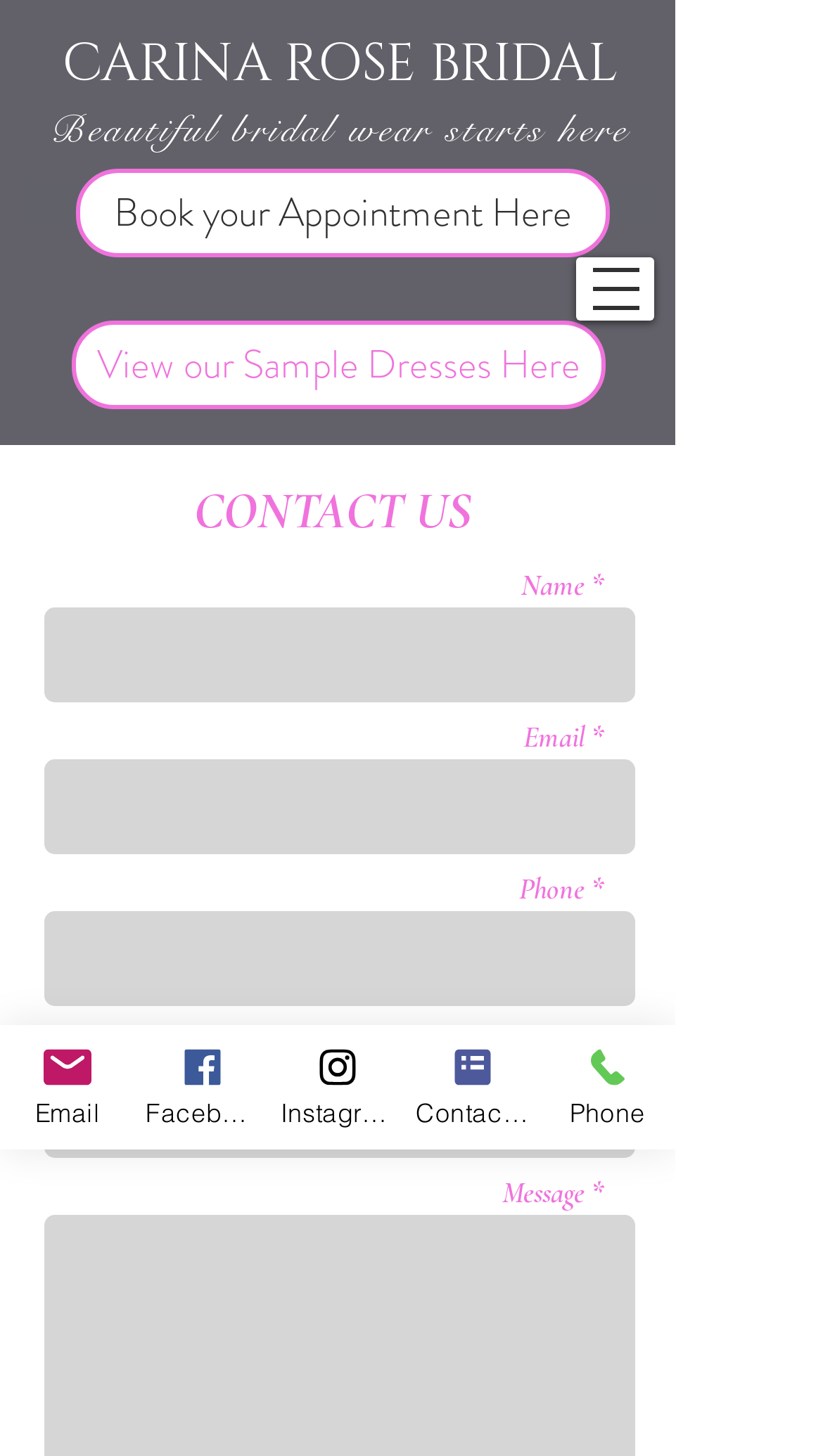What information is required to submit the contact form?
Use the image to answer the question with a single word or phrase.

Name, Email, Phone, Wedding Date, and Message